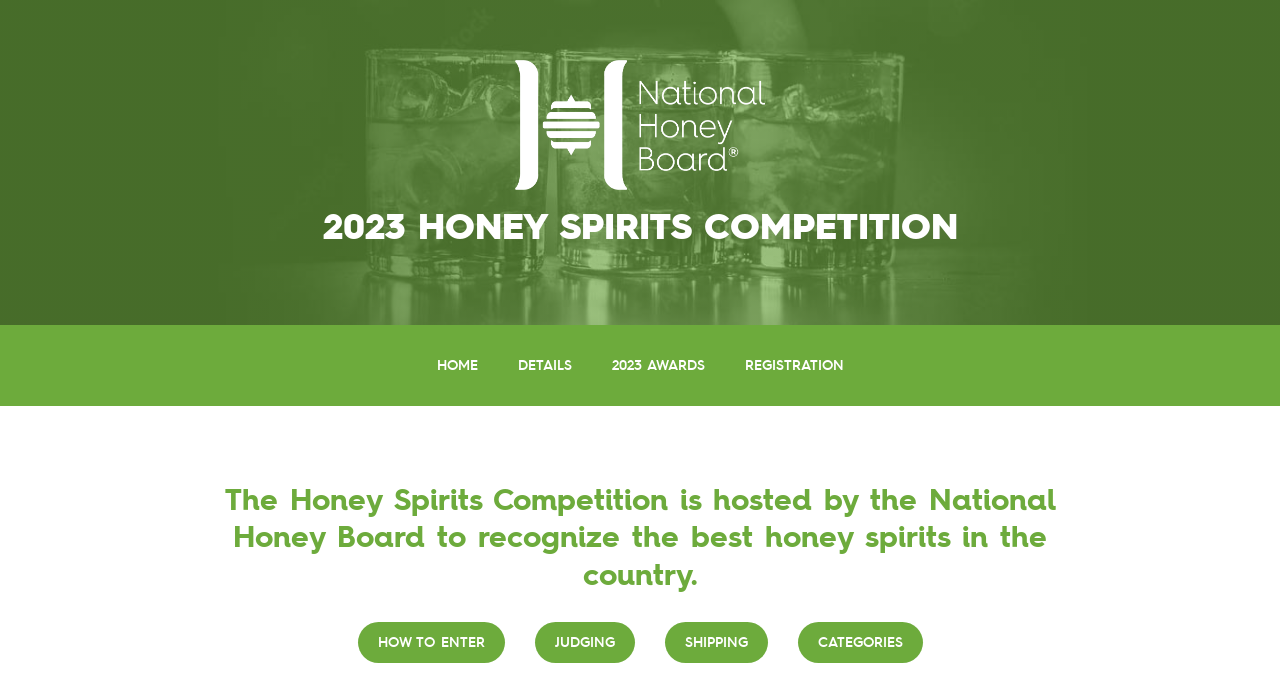What is the name of the organization hosting the competition?
Give a detailed explanation using the information visible in the image.

According to the webpage, the Honey Spirits Competition is hosted by the National Honey Board, as stated in the heading 'The Honey Spirits Competition is hosted by the National Honey Board to recognize the best honey spirits in the country.'